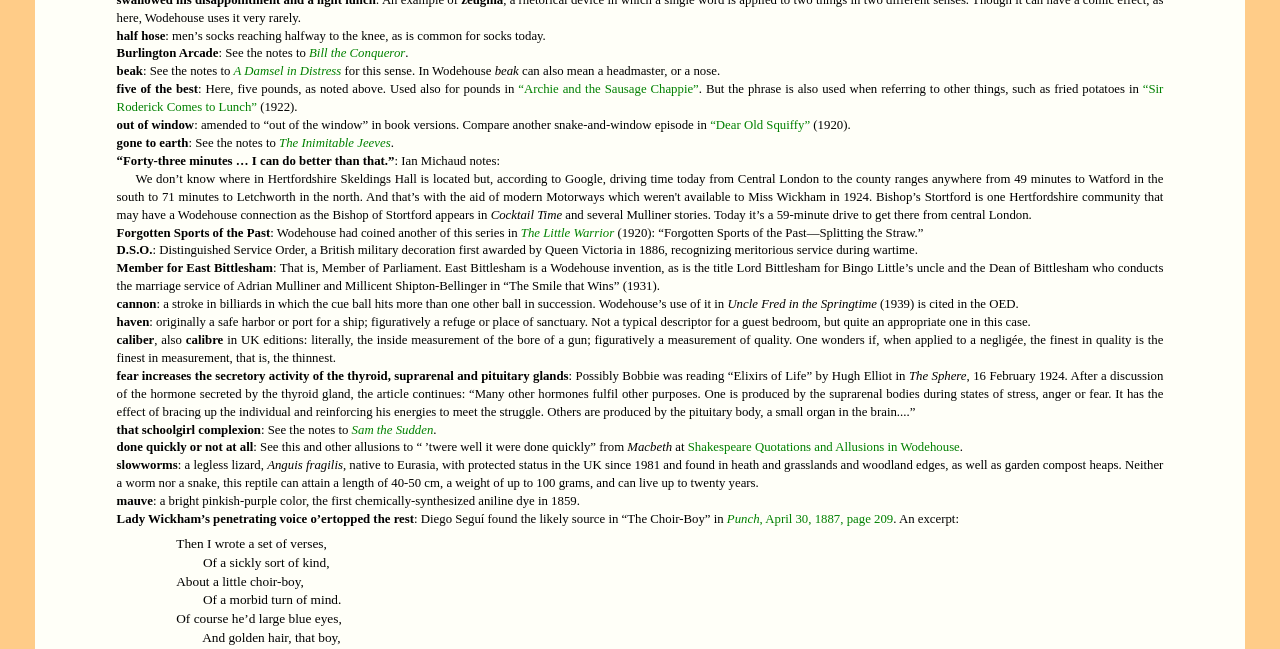Determine the bounding box coordinates of the clickable area required to perform the following instruction: "click the link '“Archie and the Sausage Chappie”'". The coordinates should be represented as four float numbers between 0 and 1: [left, top, right, bottom].

[0.405, 0.127, 0.546, 0.148]